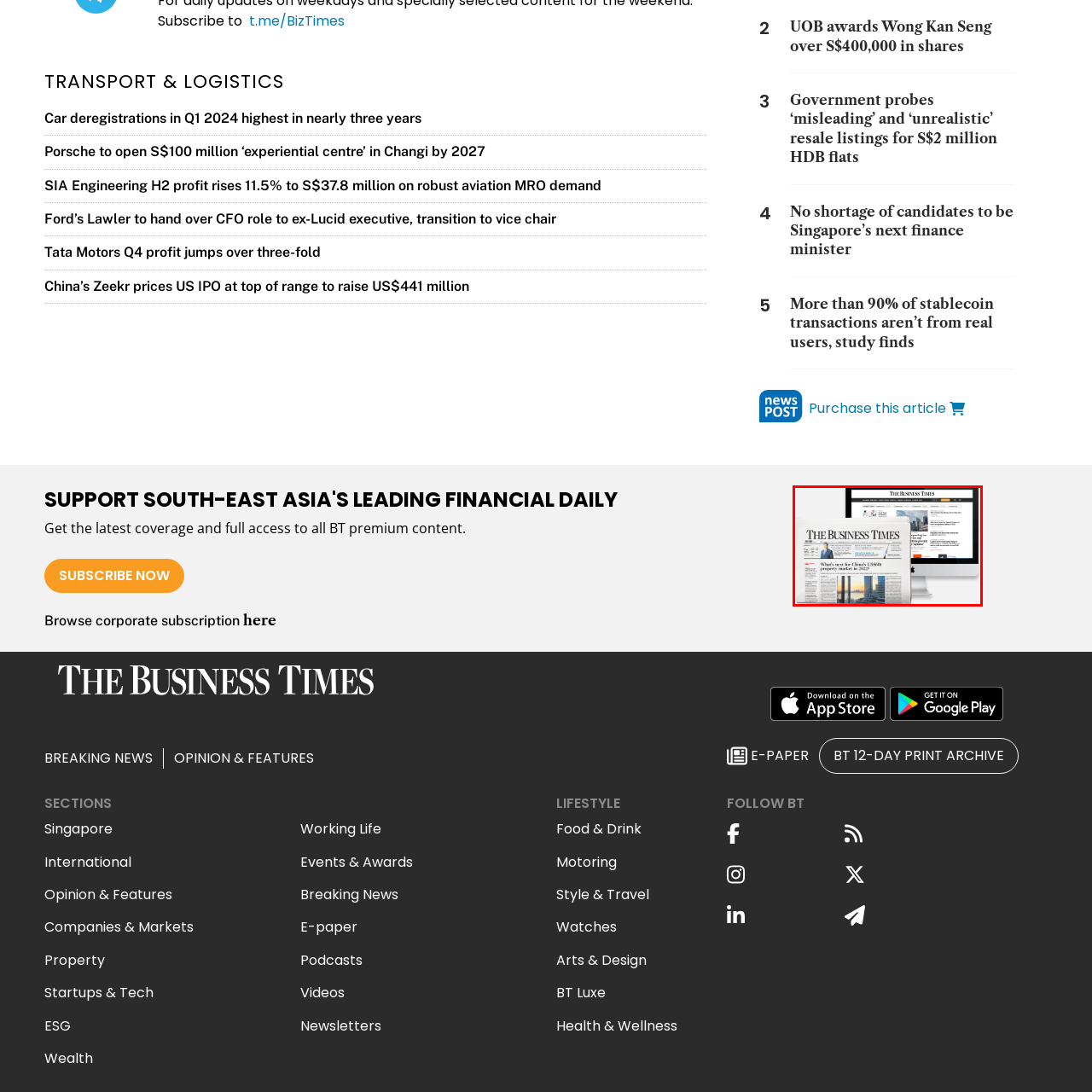Concentrate on the part of the image bordered in red, What is the topic of the headline on the newspaper? Answer concisely with a word or phrase.

China's property market